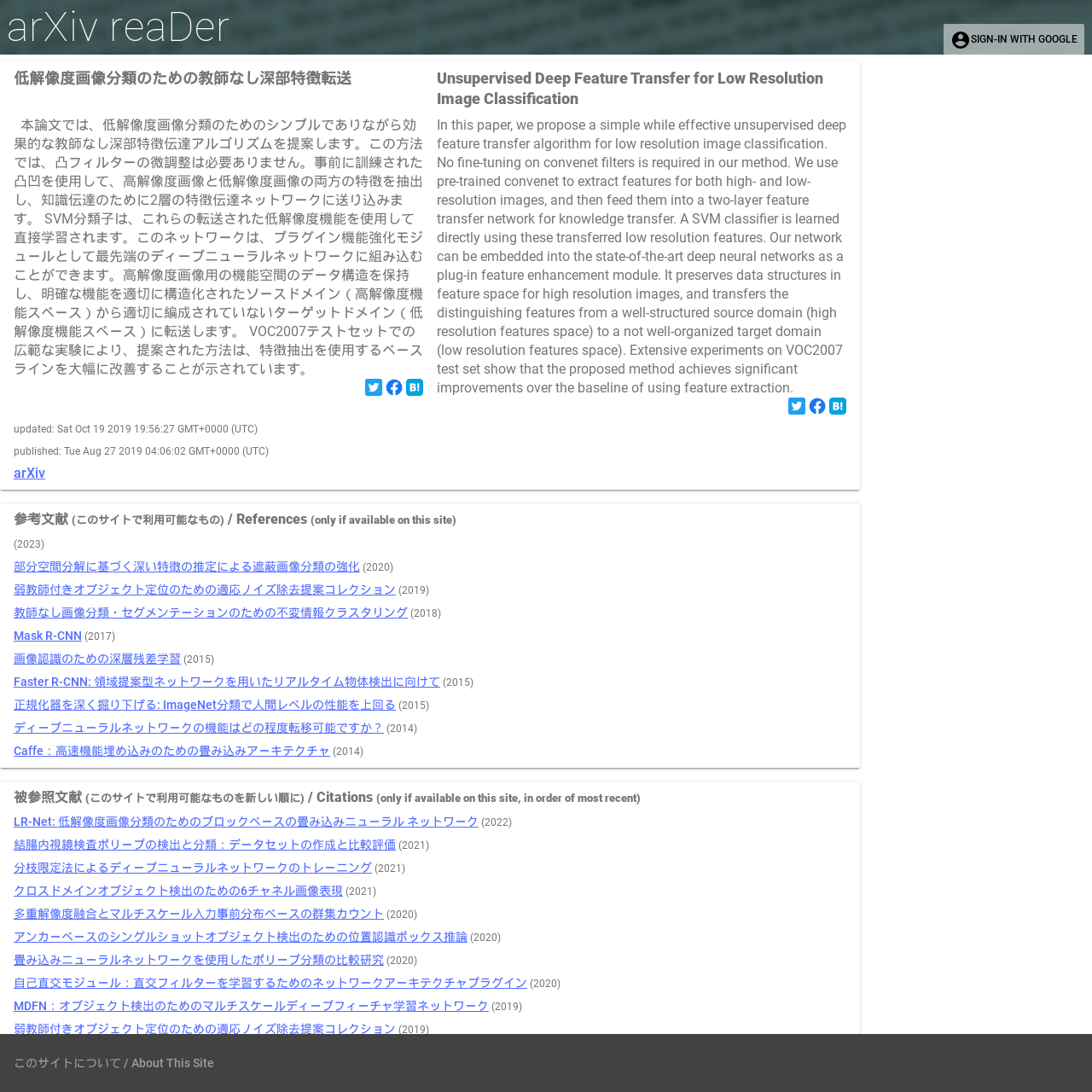Find the bounding box coordinates of the clickable region needed to perform the following instruction: "Sign in with Google". The coordinates should be provided as four float numbers between 0 and 1, i.e., [left, top, right, bottom].

[0.864, 0.022, 0.993, 0.05]